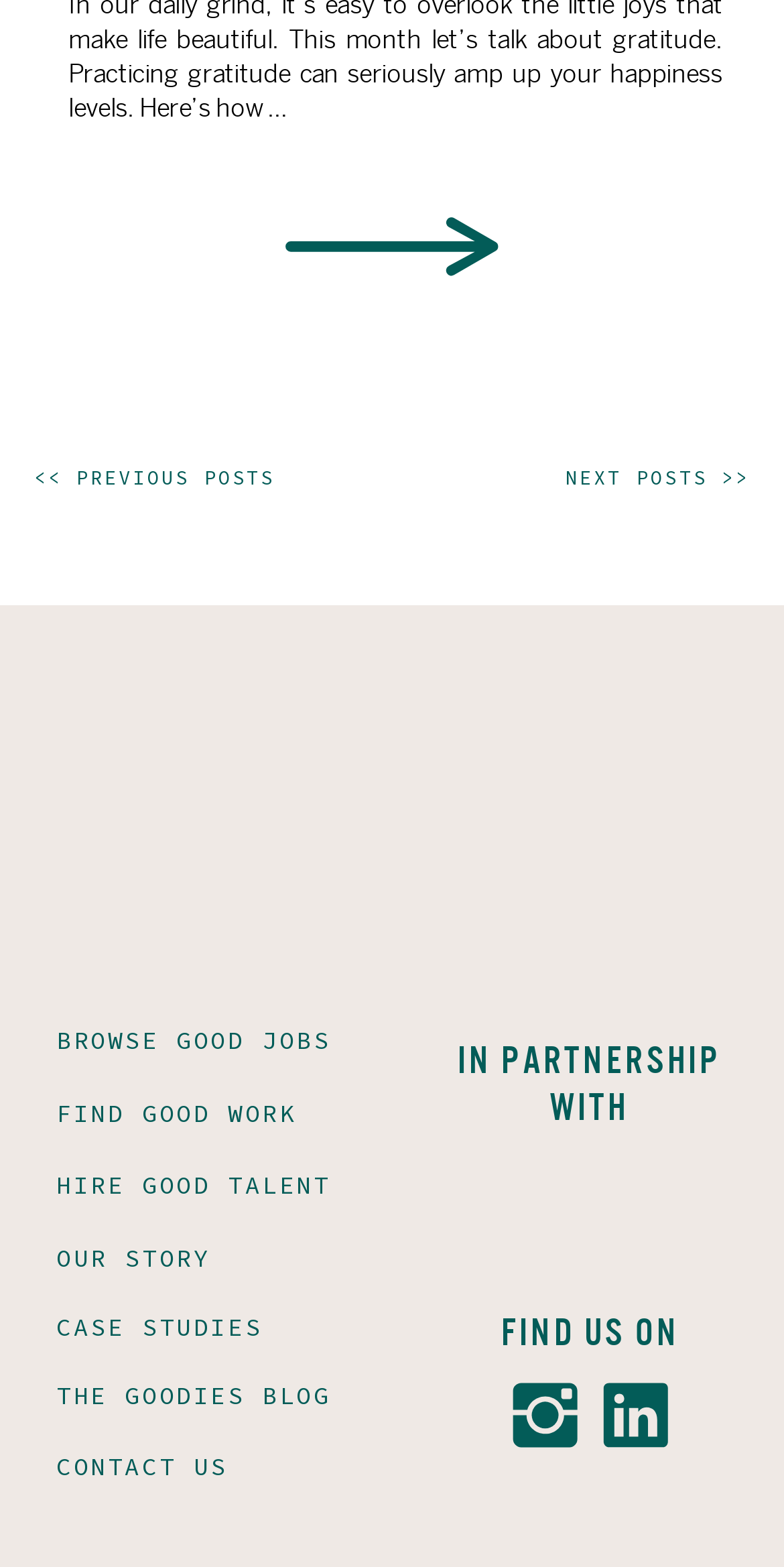Determine the bounding box coordinates for the area that should be clicked to carry out the following instruction: "View case studies".

[0.072, 0.833, 0.516, 0.864]